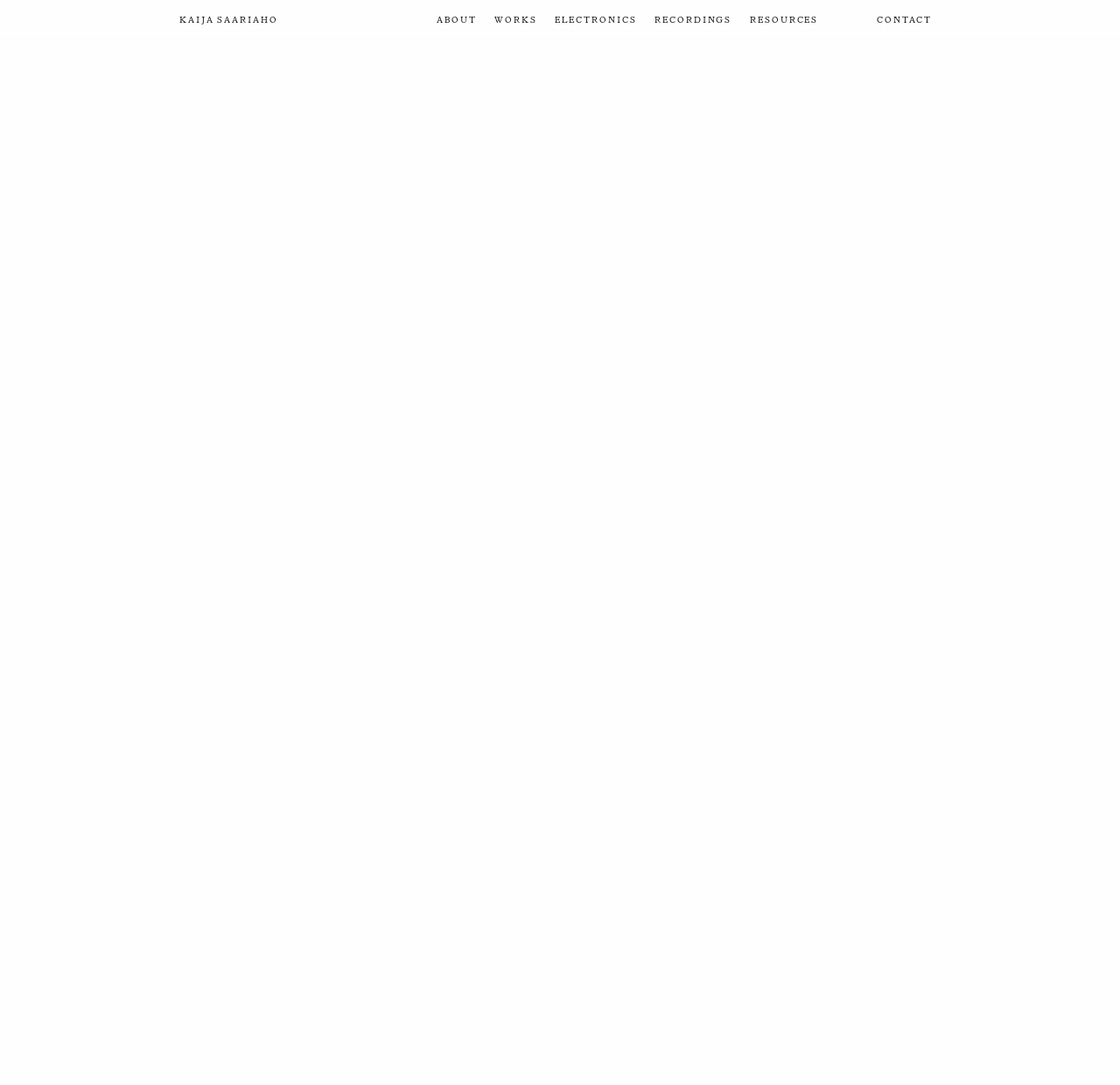Is there a contact section on the website?
Using the image, answer in one word or phrase.

Yes